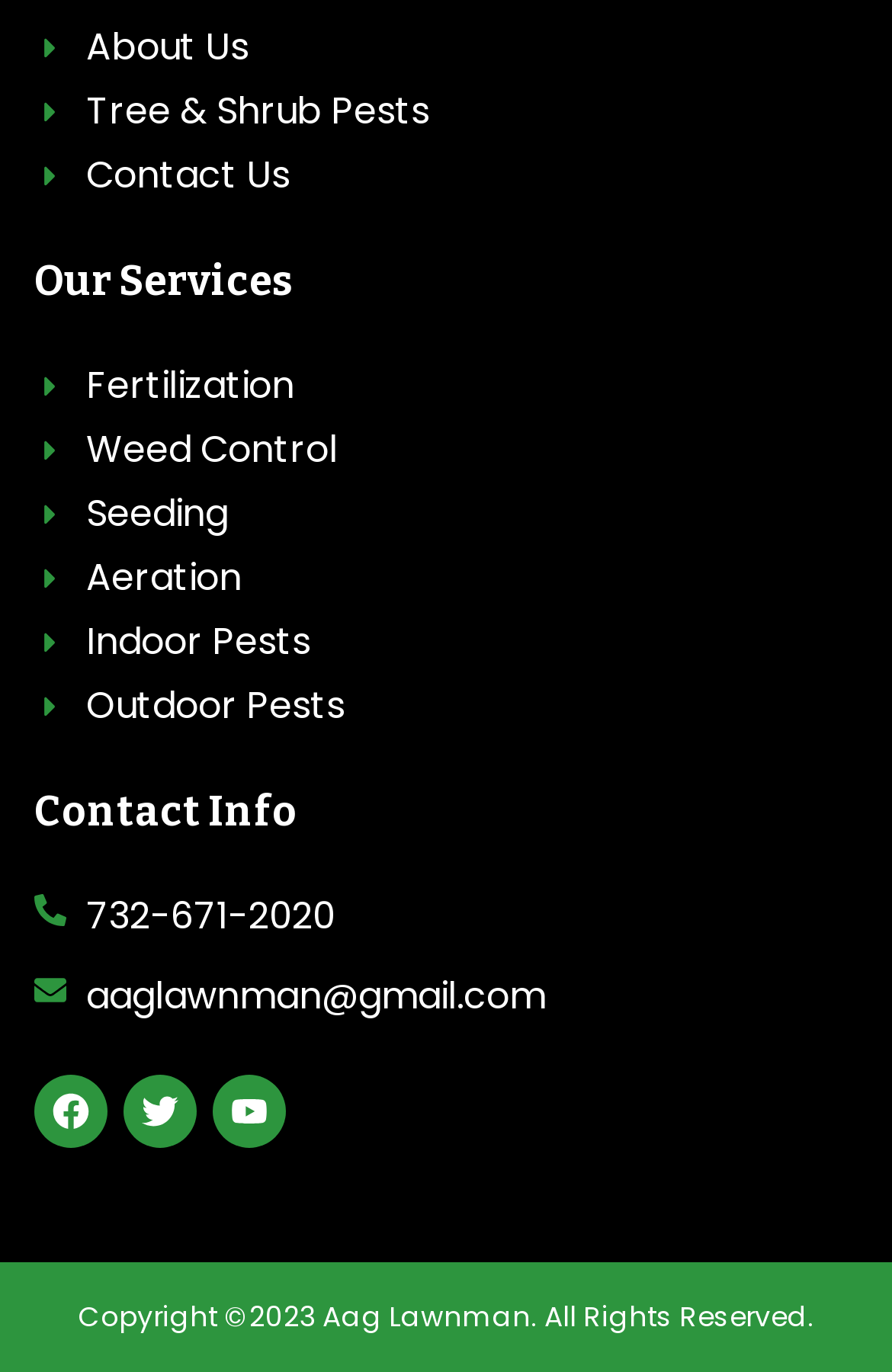Please analyze the image and provide a thorough answer to the question:
What type of pests are mentioned?

The types of pests mentioned on the webpage can be found in the links at the top, which include 'Tree & Shrub Pests', 'Indoor Pests', and 'Outdoor Pests'.